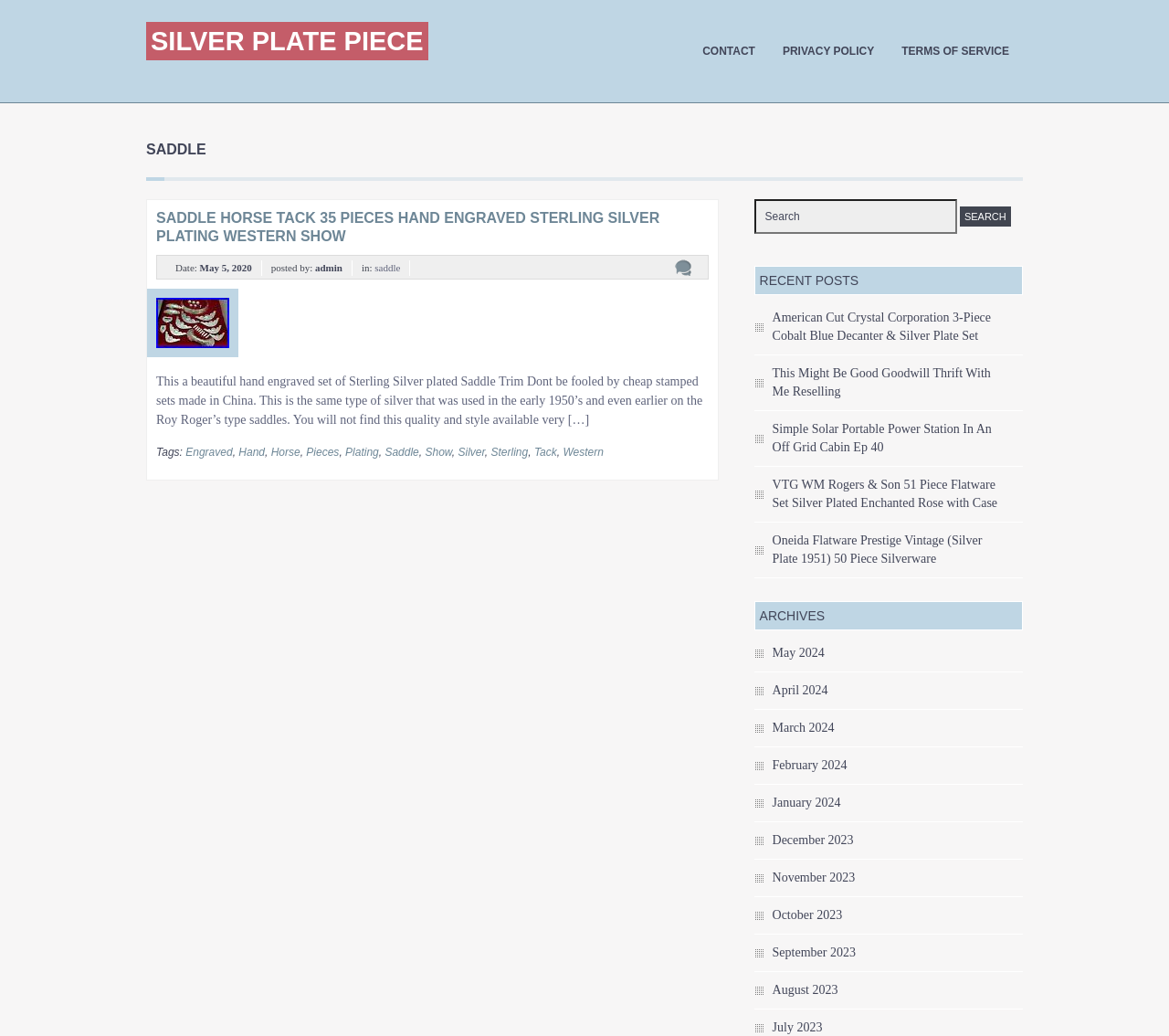Provide a brief response using a word or short phrase to this question:
What type of horse tack is being described?

Saddle